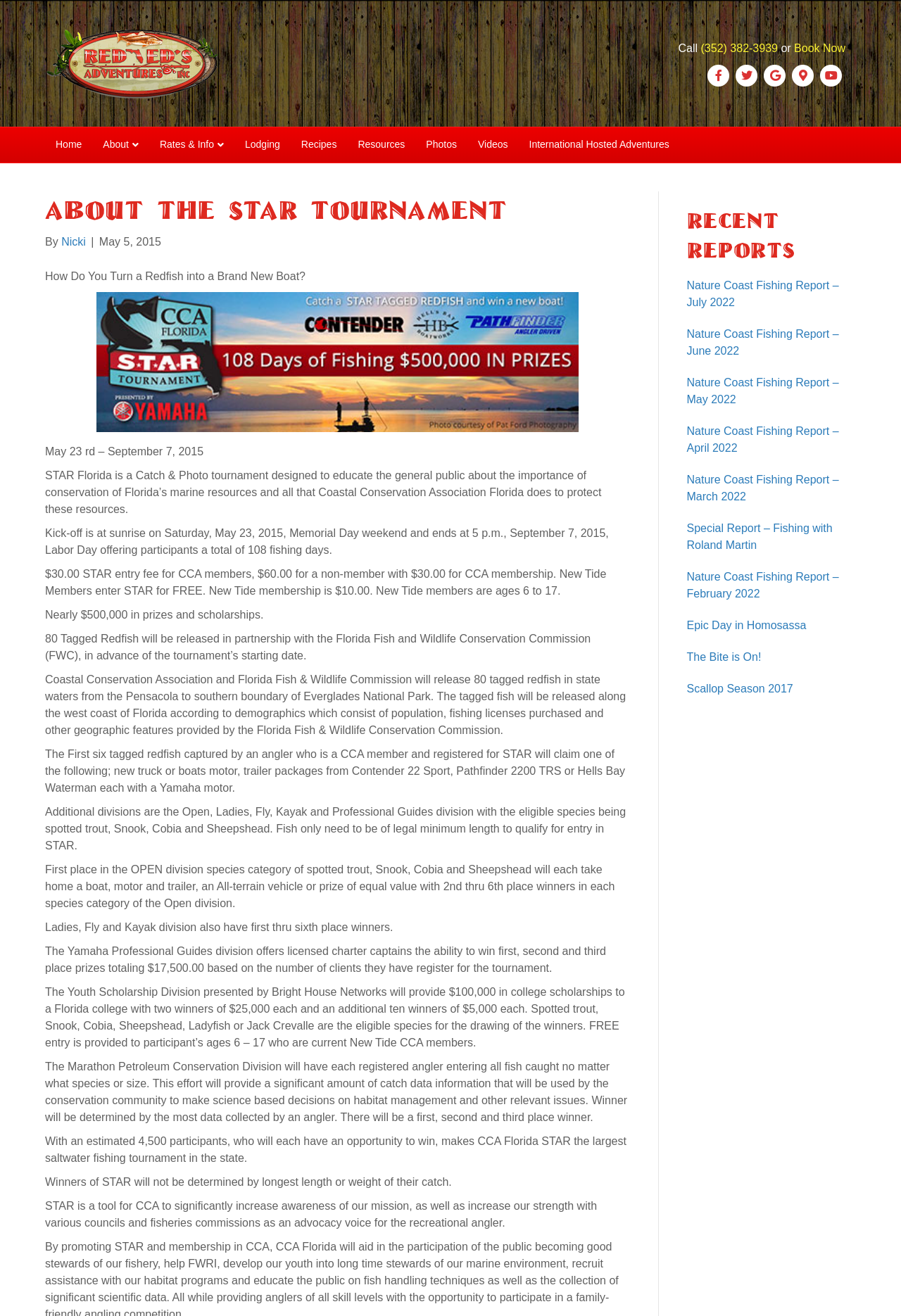Describe all the key features and sections of the webpage thoroughly.

The webpage is about the Star Tournament, a fishing tournament organized by Red Ed's Adventures. At the top of the page, there is a header section with a logo and a navigation menu with links to different pages, including "Home", "About", "Rates & Info", and others.

Below the header, there is a section with a title "About The Star Tournament" and a subtitle "How Do You Turn a Redfish into a Brand New Boat?" This section provides detailed information about the tournament, including its purpose, rules, and prizes. The text is divided into several paragraphs, with headings and subheadings to organize the content.

To the right of the main content, there is a sidebar with links to social media platforms, including Facebook, Twitter, Google, and YouTube. There is also a section with a phone number and a "Book Now" button.

At the bottom of the page, there is a section titled "Recent Reports" with links to various fishing reports from different months, including July, June, May, and others.